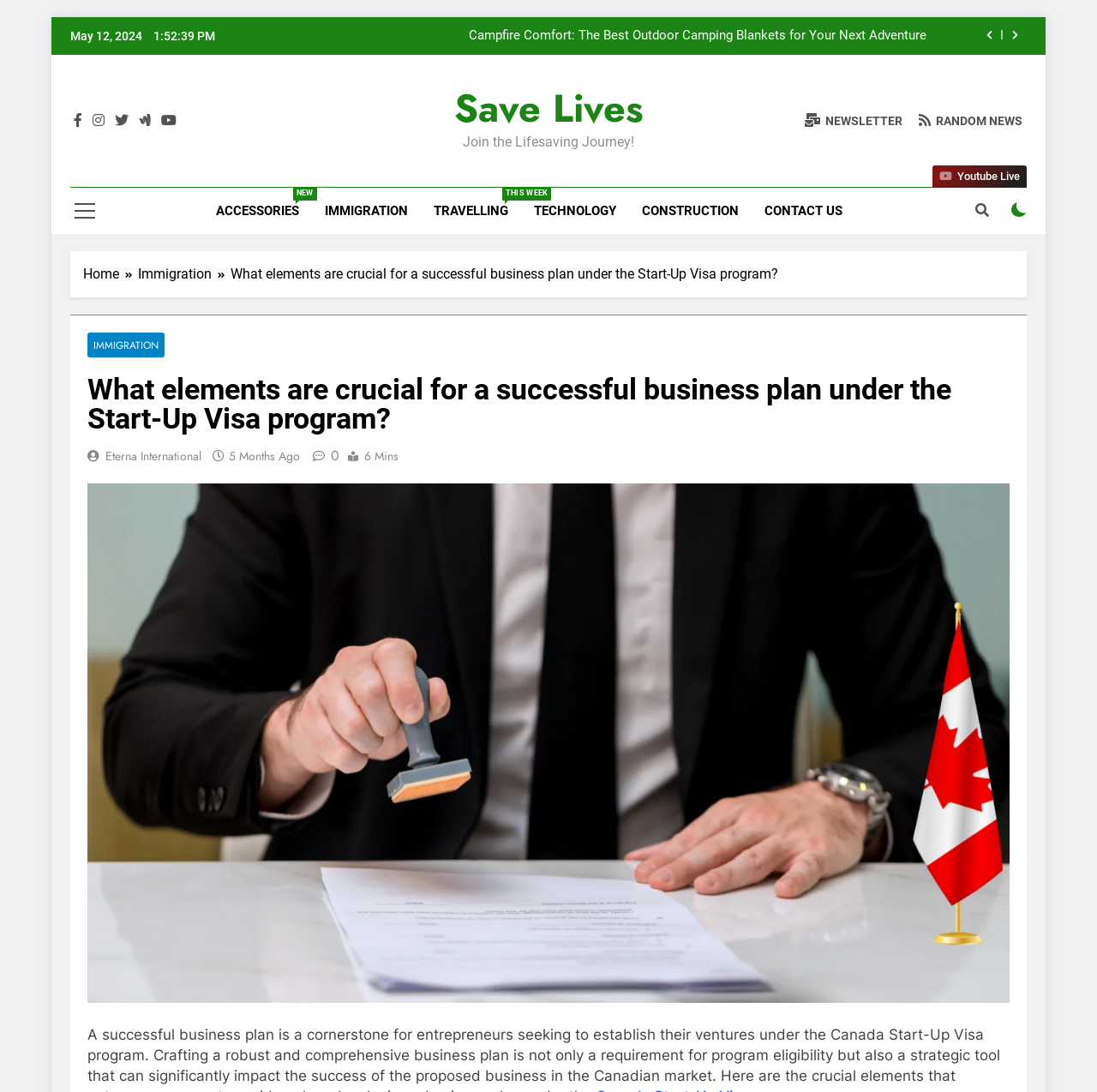Find and extract the text of the primary heading on the webpage.

What elements are crucial for a successful business plan under the Start-Up Visa program?